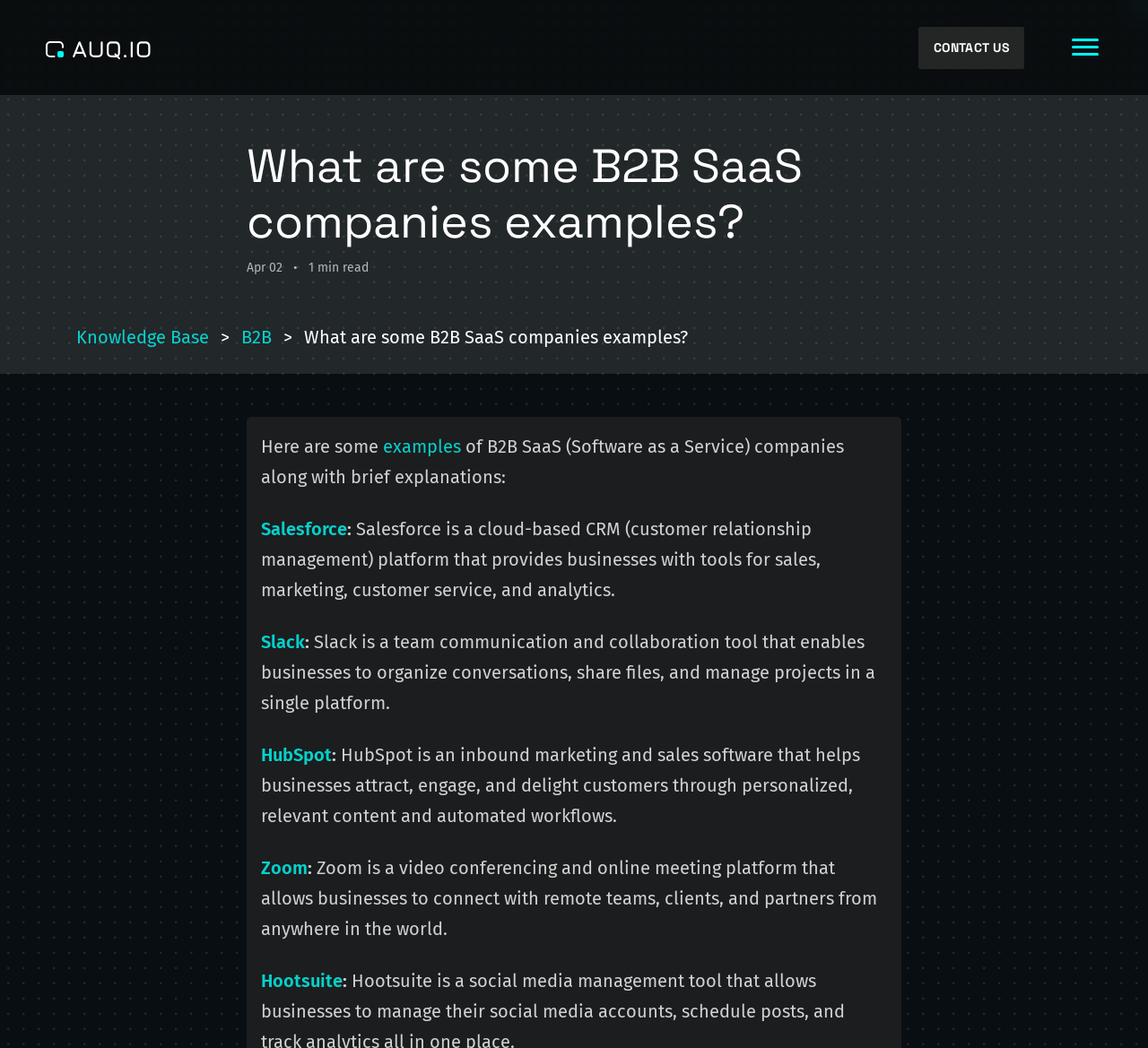What is the topic of the article?
Refer to the image and provide a one-word or short phrase answer.

B2B SaaS companies